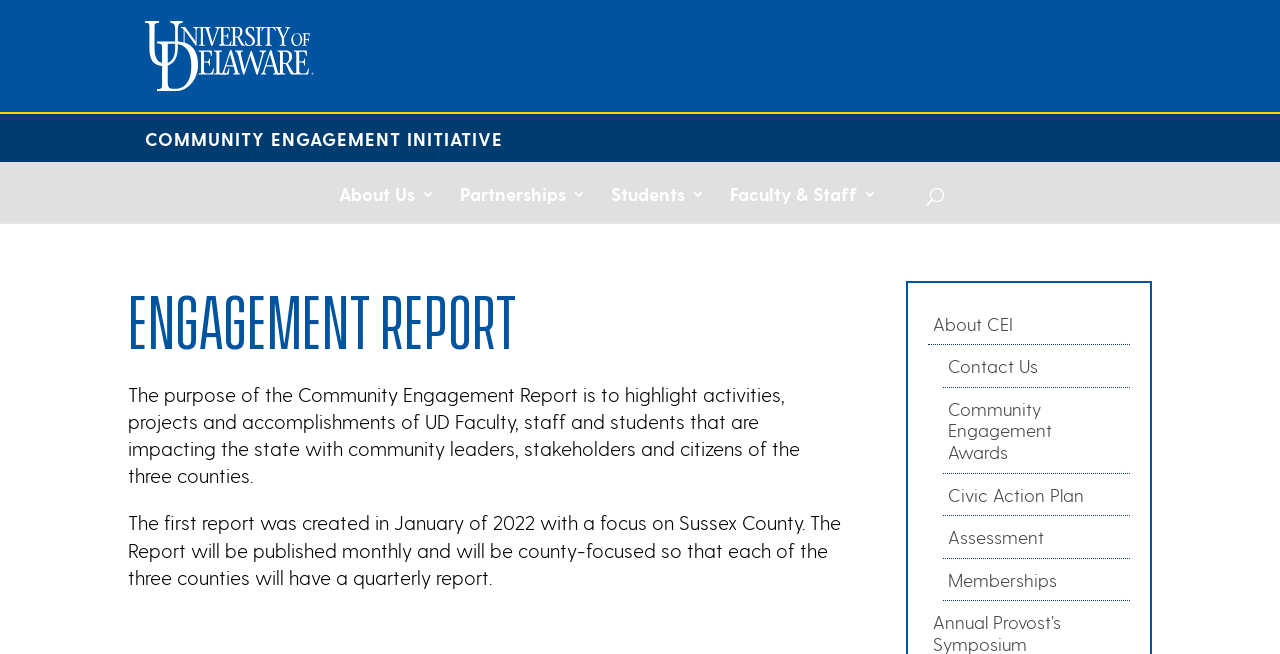What is the name of the university?
Refer to the image and offer an in-depth and detailed answer to the question.

I found the answer by looking at the image with the text 'University of Delaware' in the top-left corner of the webpage, which is part of the UD branded header content.